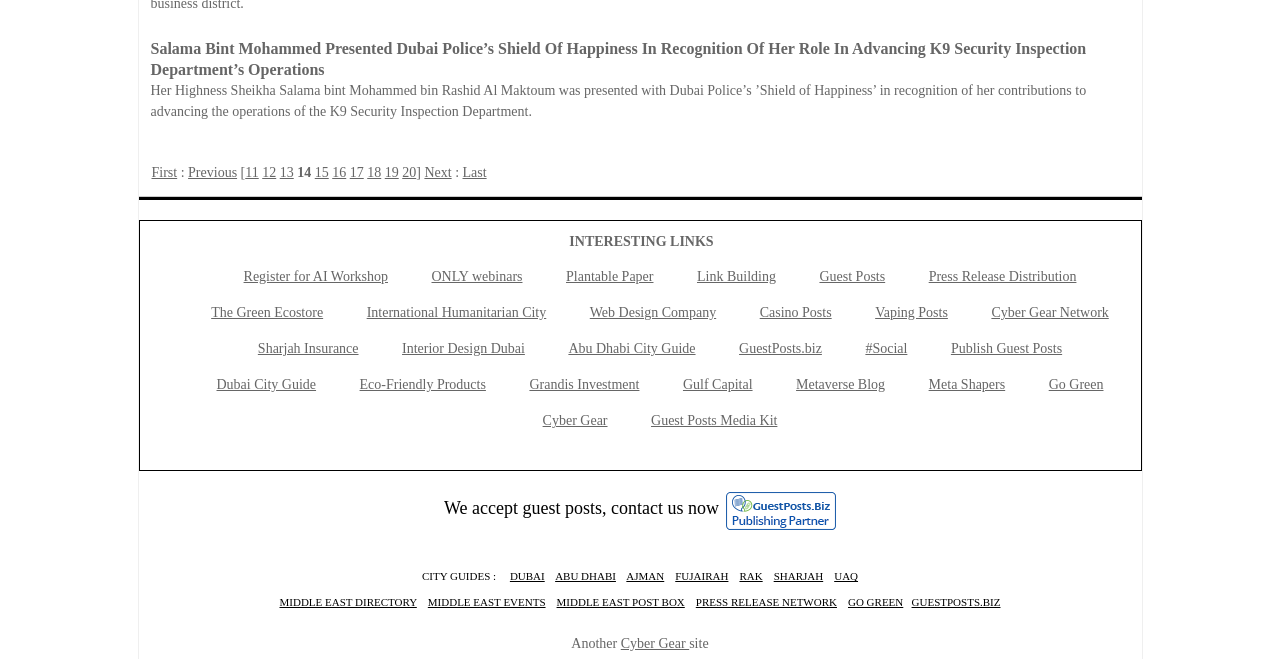Determine the bounding box coordinates of the clickable area required to perform the following instruction: "Click on the 'Salama Bint Mohammed Presented Dubai Police’s Shield Of Happiness In Recognition Of Her Role In Advancing K9 Security Inspection Department’s Operations' link". The coordinates should be represented as four float numbers between 0 and 1: [left, top, right, bottom].

[0.118, 0.061, 0.849, 0.119]